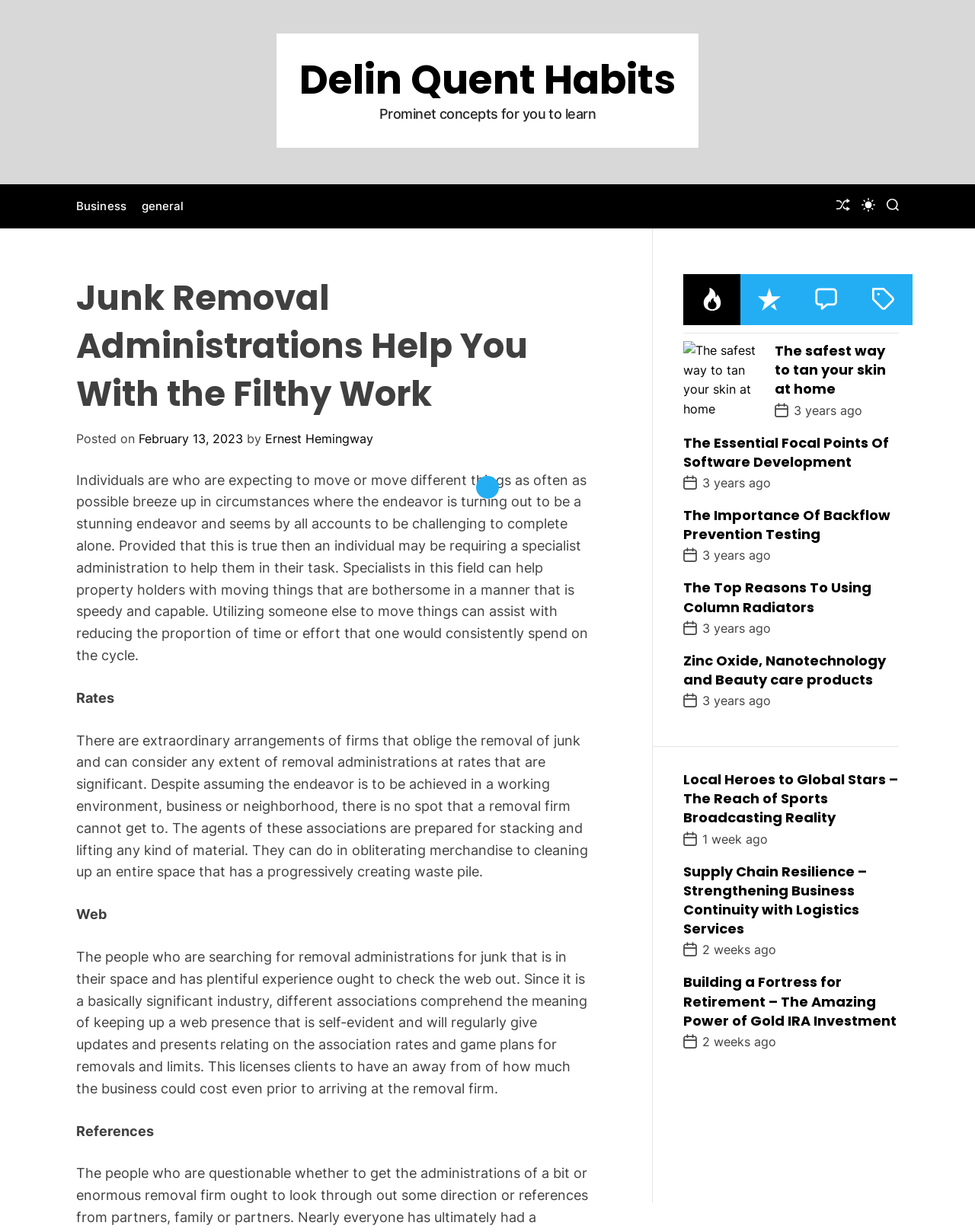Specify the bounding box coordinates of the area to click in order to execute this command: 'Read the 'Junk Removal Administrations Help You With the Filthy Work' article'. The coordinates should consist of four float numbers ranging from 0 to 1, and should be formatted as [left, top, right, bottom].

[0.078, 0.222, 0.606, 0.339]